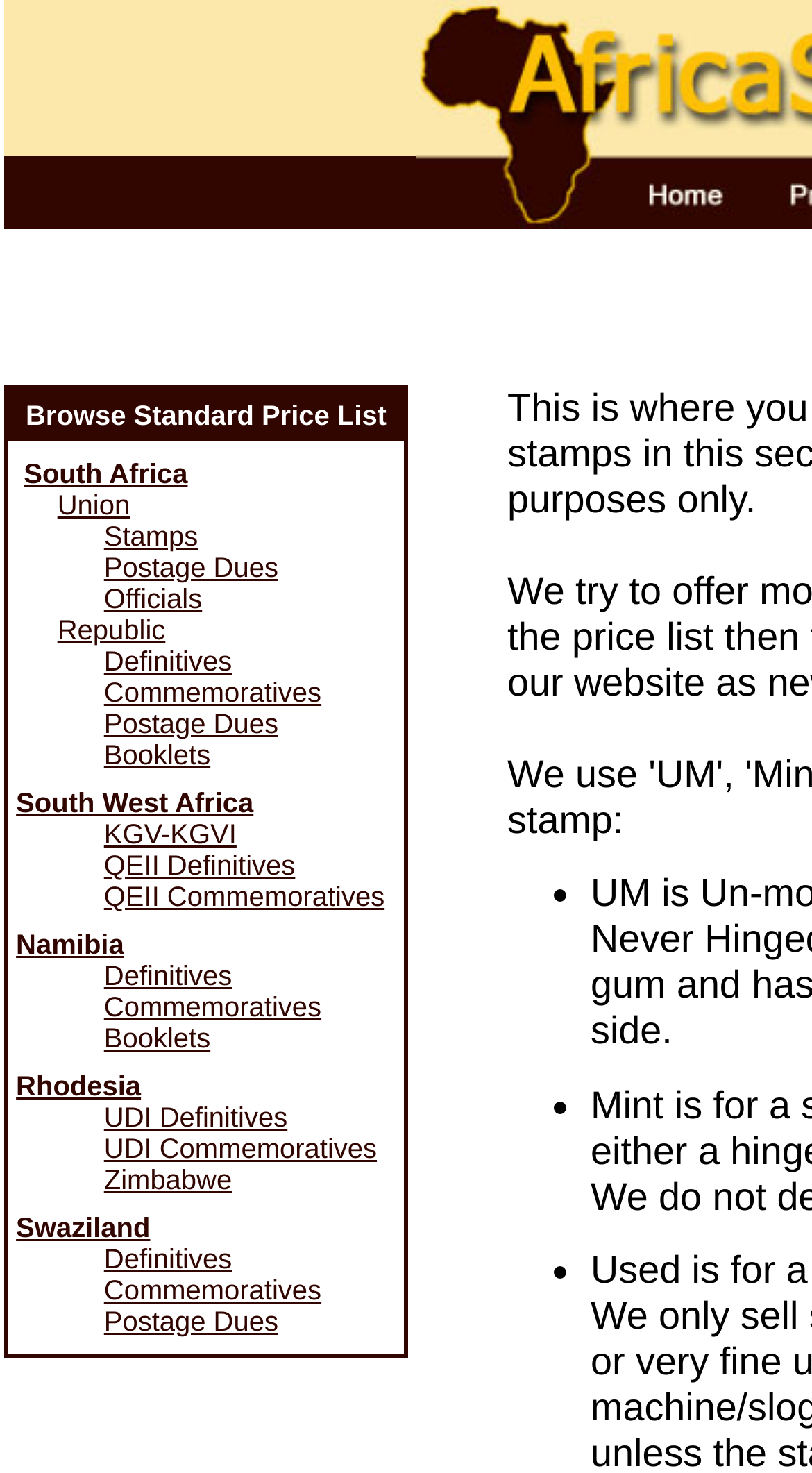Determine the bounding box coordinates for the clickable element required to fulfill the instruction: "Explore Union stamps". Provide the coordinates as four float numbers between 0 and 1, i.e., [left, top, right, bottom].

[0.071, 0.332, 0.16, 0.353]